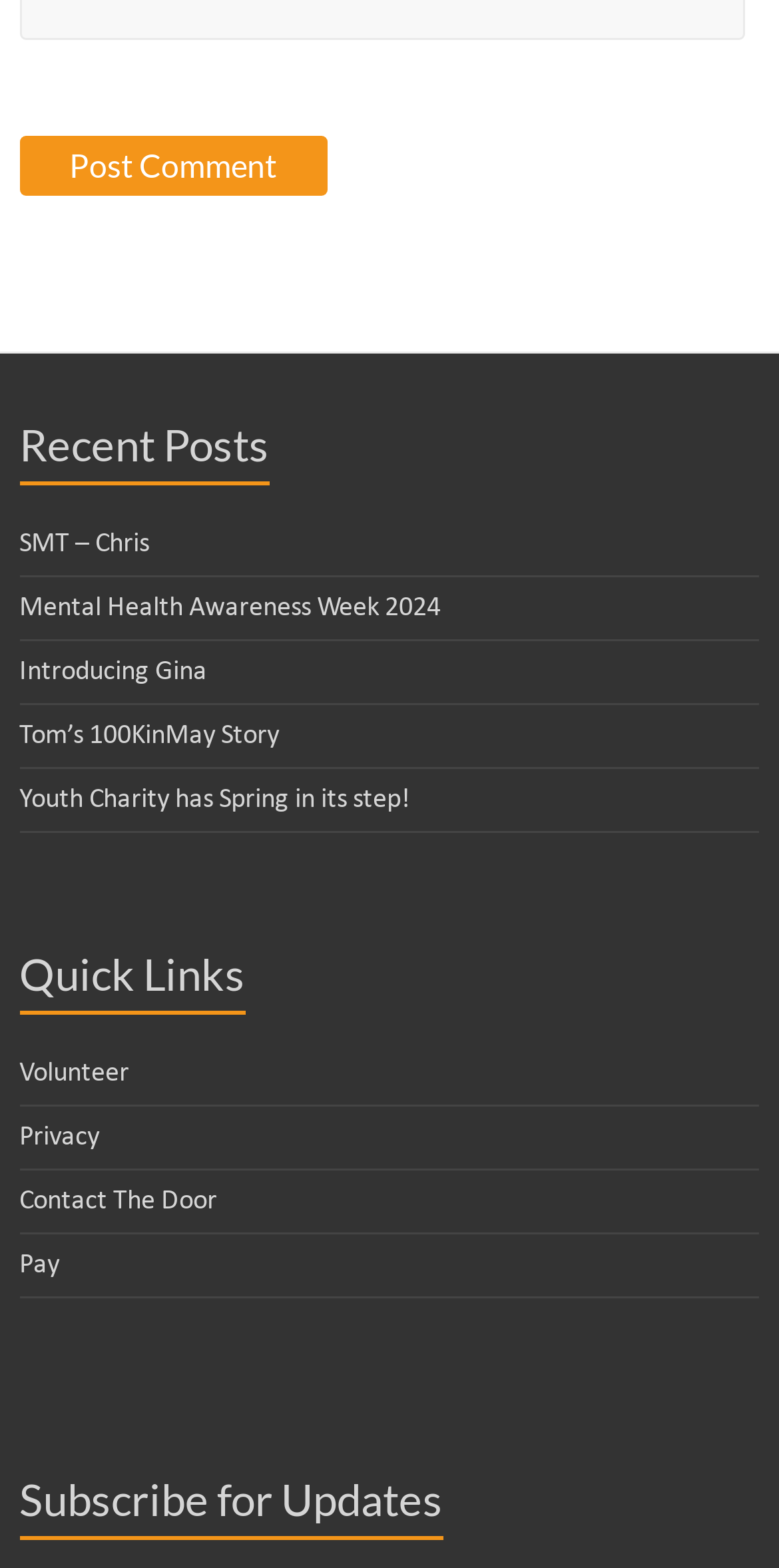From the screenshot, find the bounding box of the UI element matching this description: "Albert Bierstadt". Supply the bounding box coordinates in the form [left, top, right, bottom], each a float between 0 and 1.

None